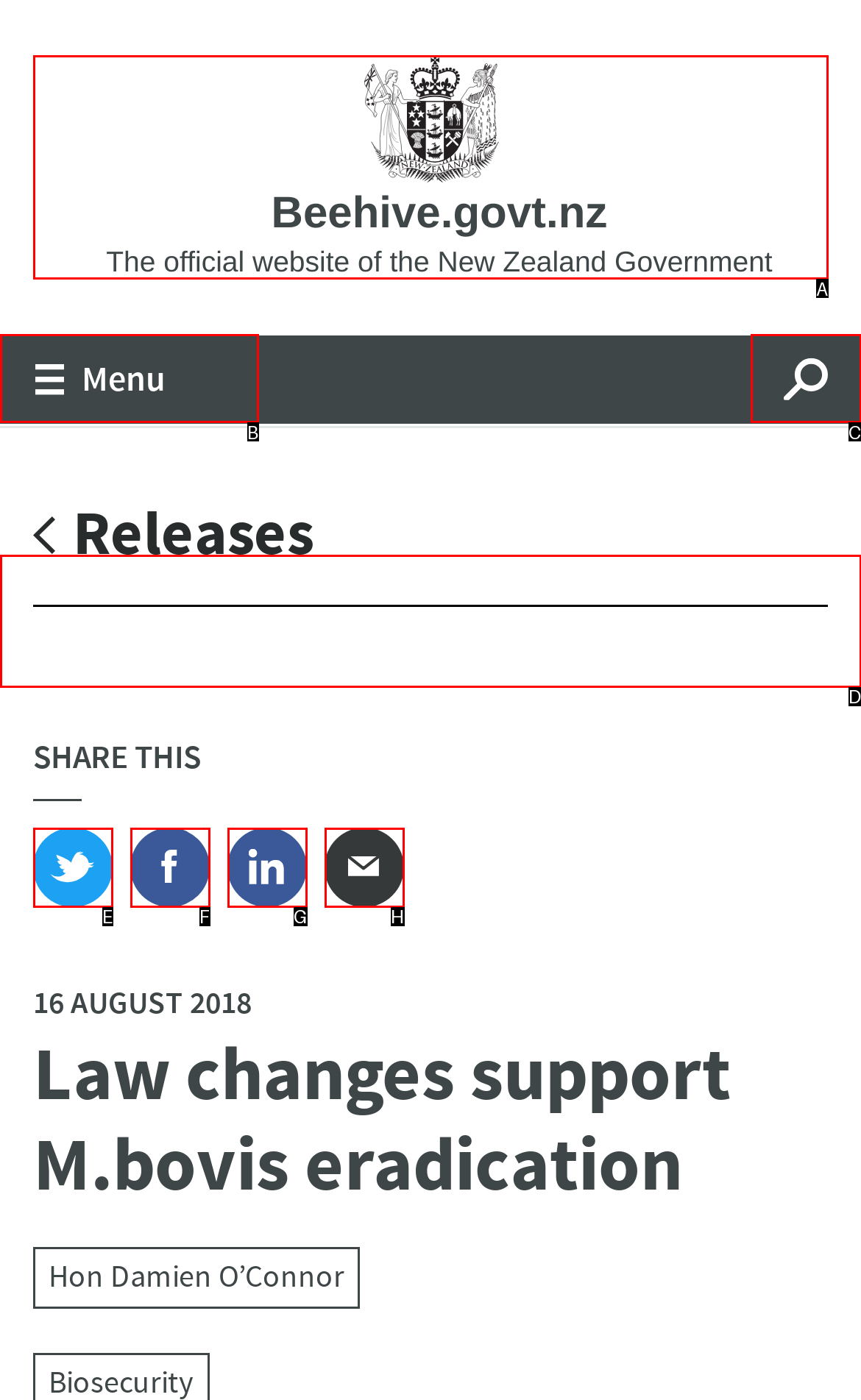Find the option that fits the given description: SpeechesWhaikōrero
Answer with the letter representing the correct choice directly.

D